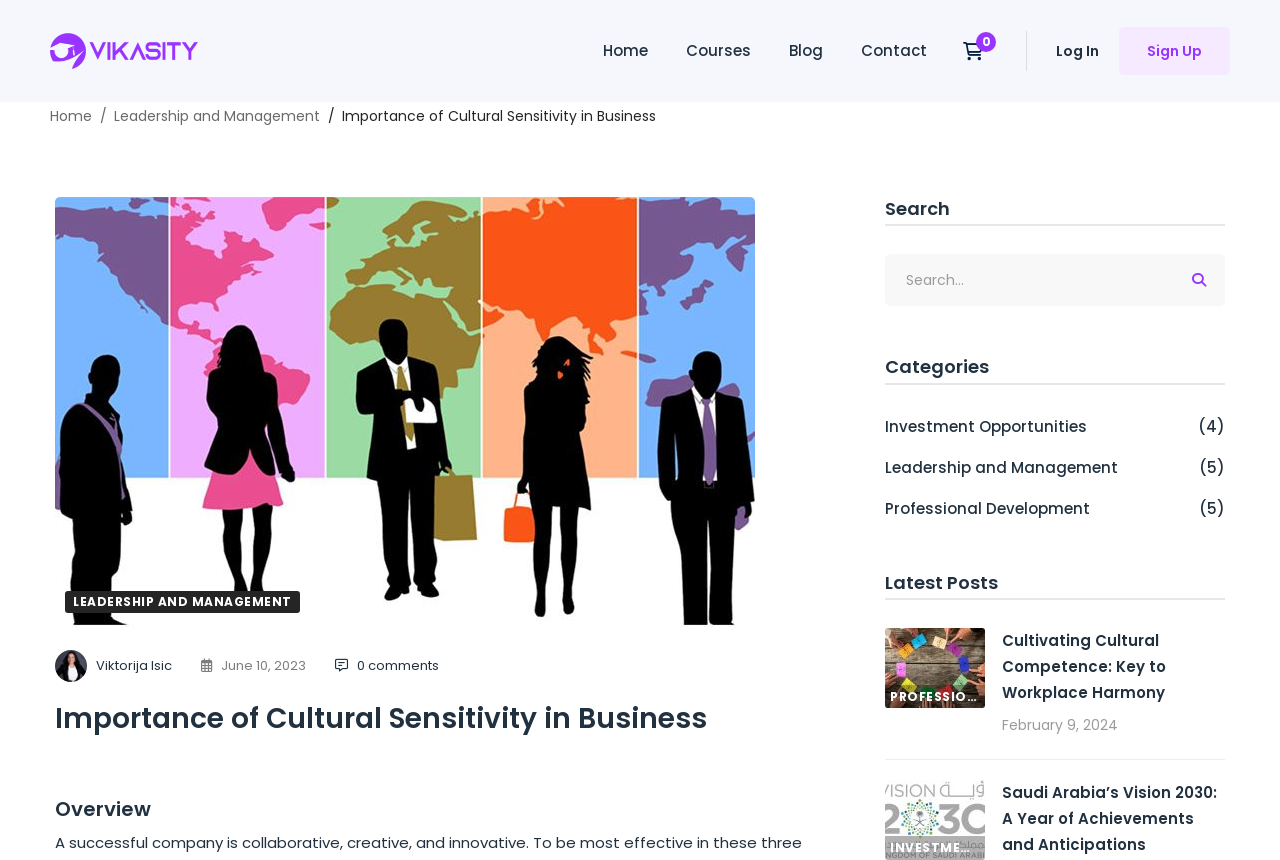What is the name of the company?
Using the information from the image, give a concise answer in one word or a short phrase.

Vikasity